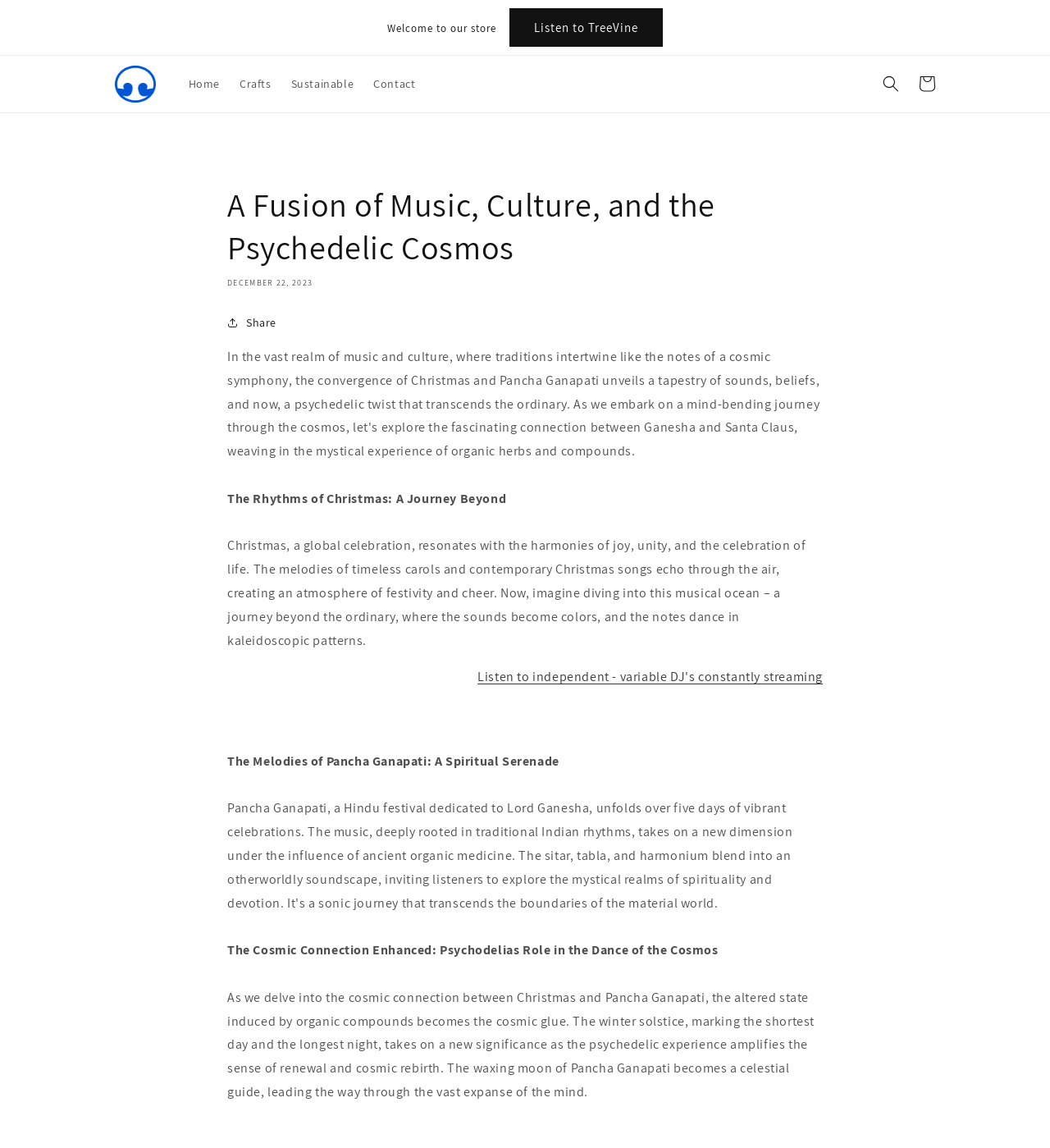What is the name of the festival mentioned in the second paragraph?
Answer the question in as much detail as possible.

The second paragraph mentions the festival of Pancha Ganapati, describing its melodies as a spiritual serenade.